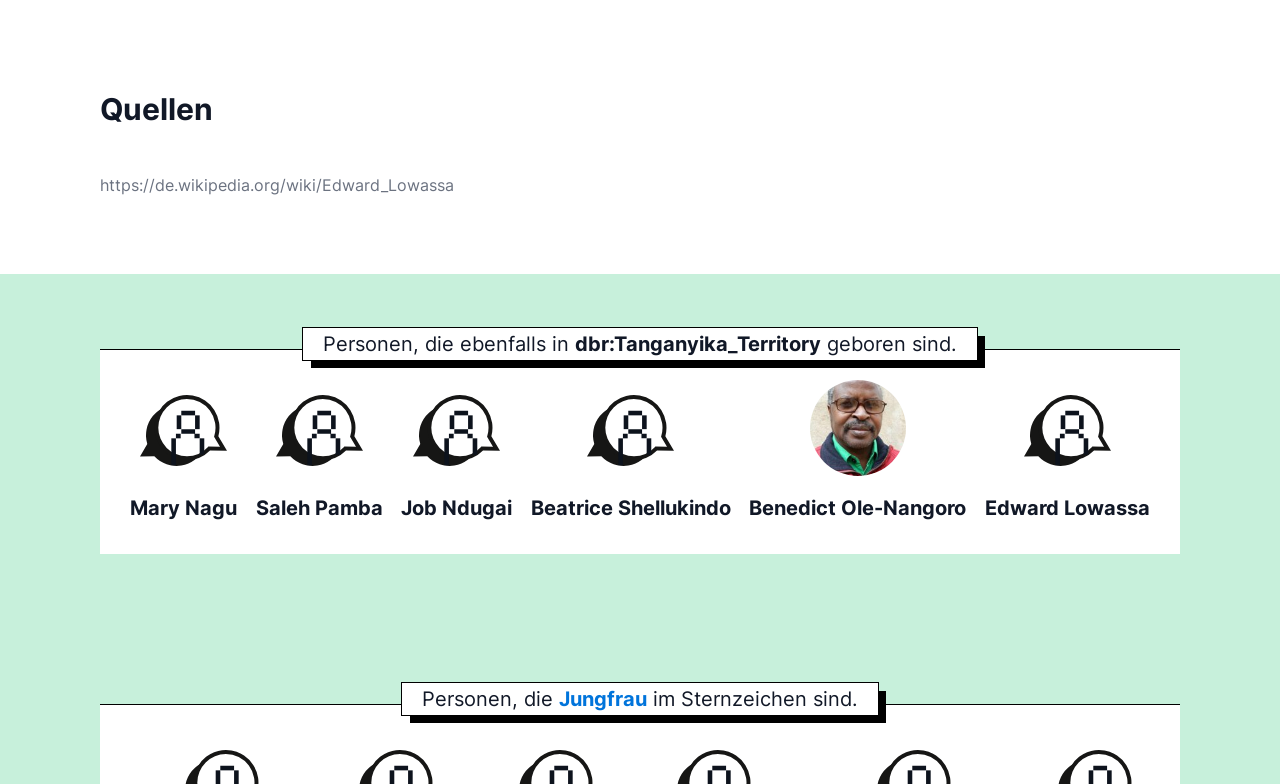Locate the bounding box coordinates of the element that should be clicked to fulfill the instruction: "Explore the page about people with the star sign of Jungfrau".

[0.313, 0.869, 0.687, 0.913]